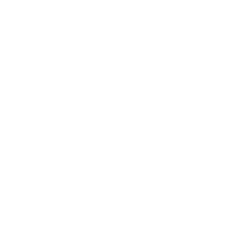Give a one-word or one-phrase response to the question:
What is the purpose of the ring setting in the bracelet?

Elegant aesthetics